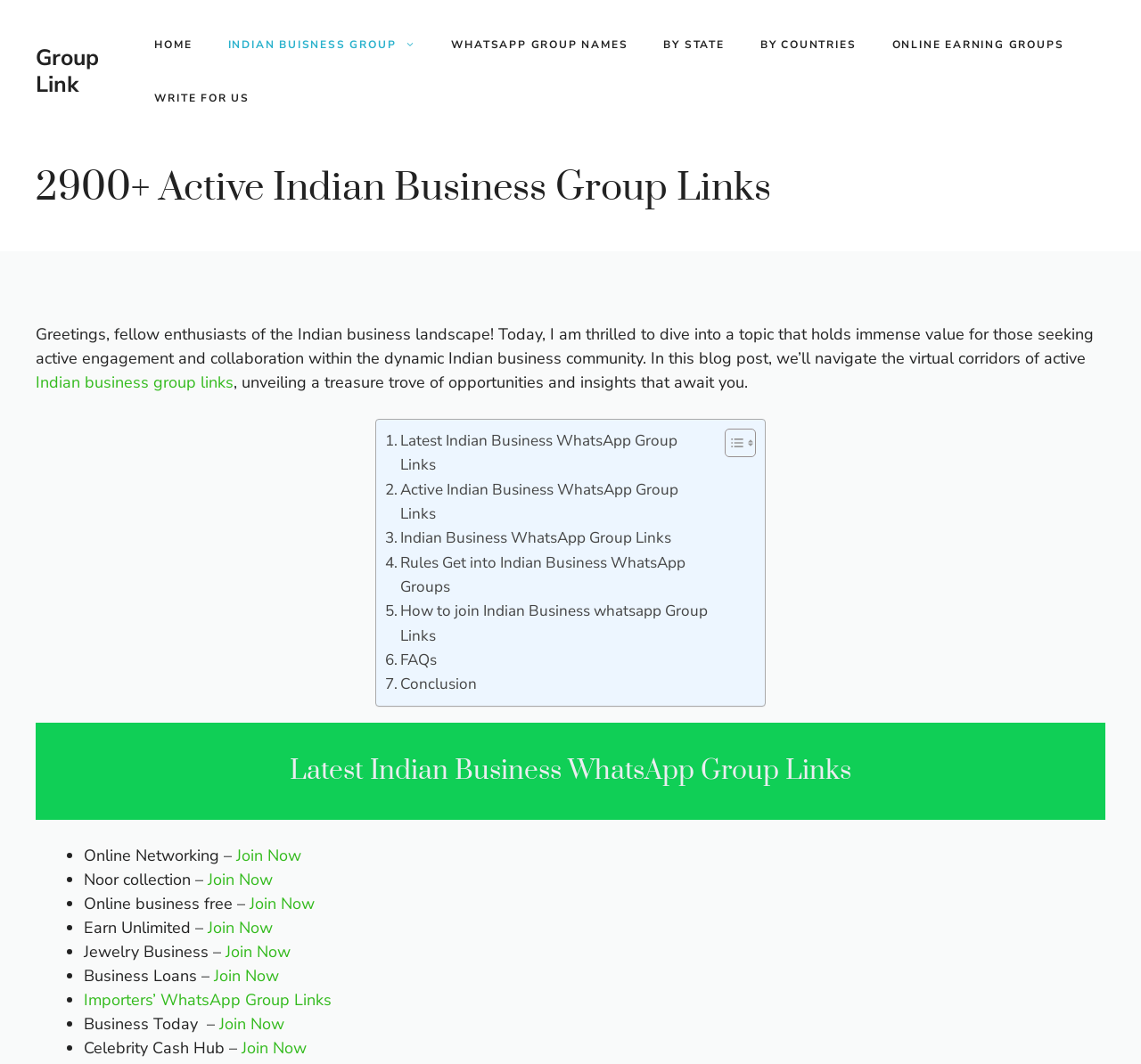How many links are listed under 'Latest Indian Business WhatsApp Group Links'?
Please provide a comprehensive answer based on the information in the image.

By counting the list markers and corresponding links under the heading 'Latest Indian Business WhatsApp Group Links', I found a total of 9 links, each with a brief description and a 'Join Now' button.